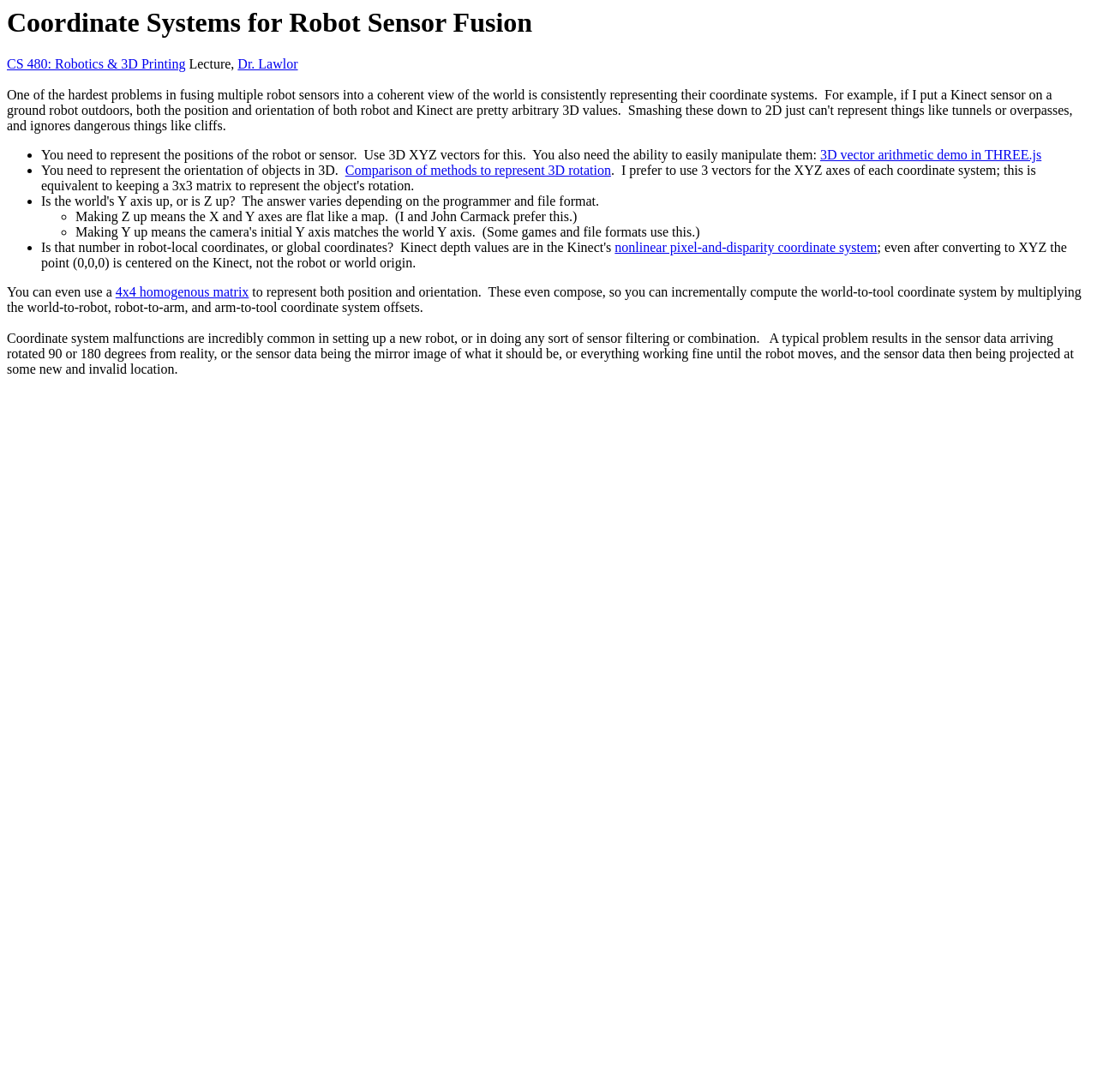From the webpage screenshot, predict the bounding box coordinates (top-left x, top-left y, bottom-right x, bottom-right y) for the UI element described here: 4x4 homogenous matrix

[0.105, 0.261, 0.227, 0.274]